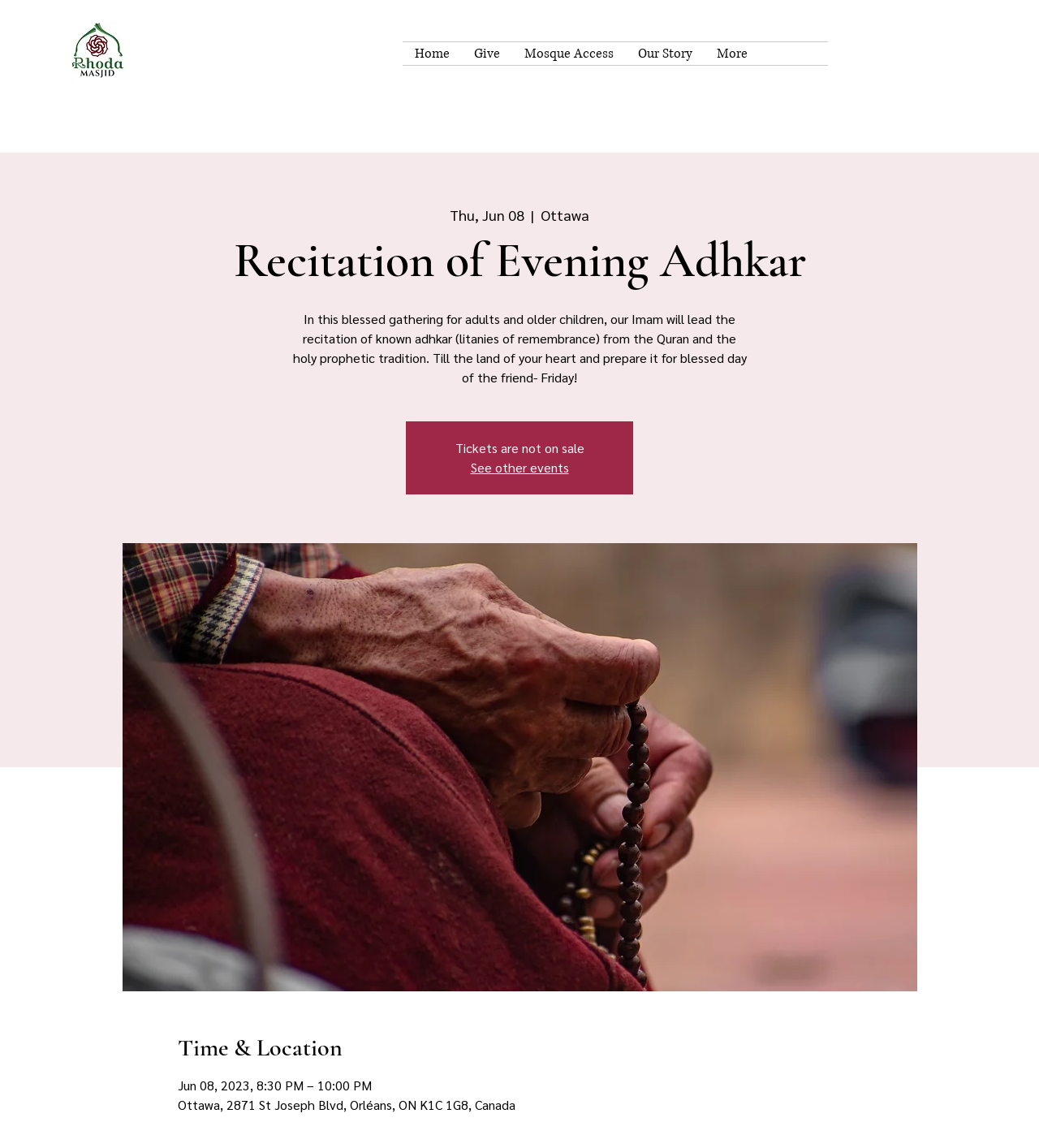Generate the text of the webpage's primary heading.

Recitation of Evening Adhkar